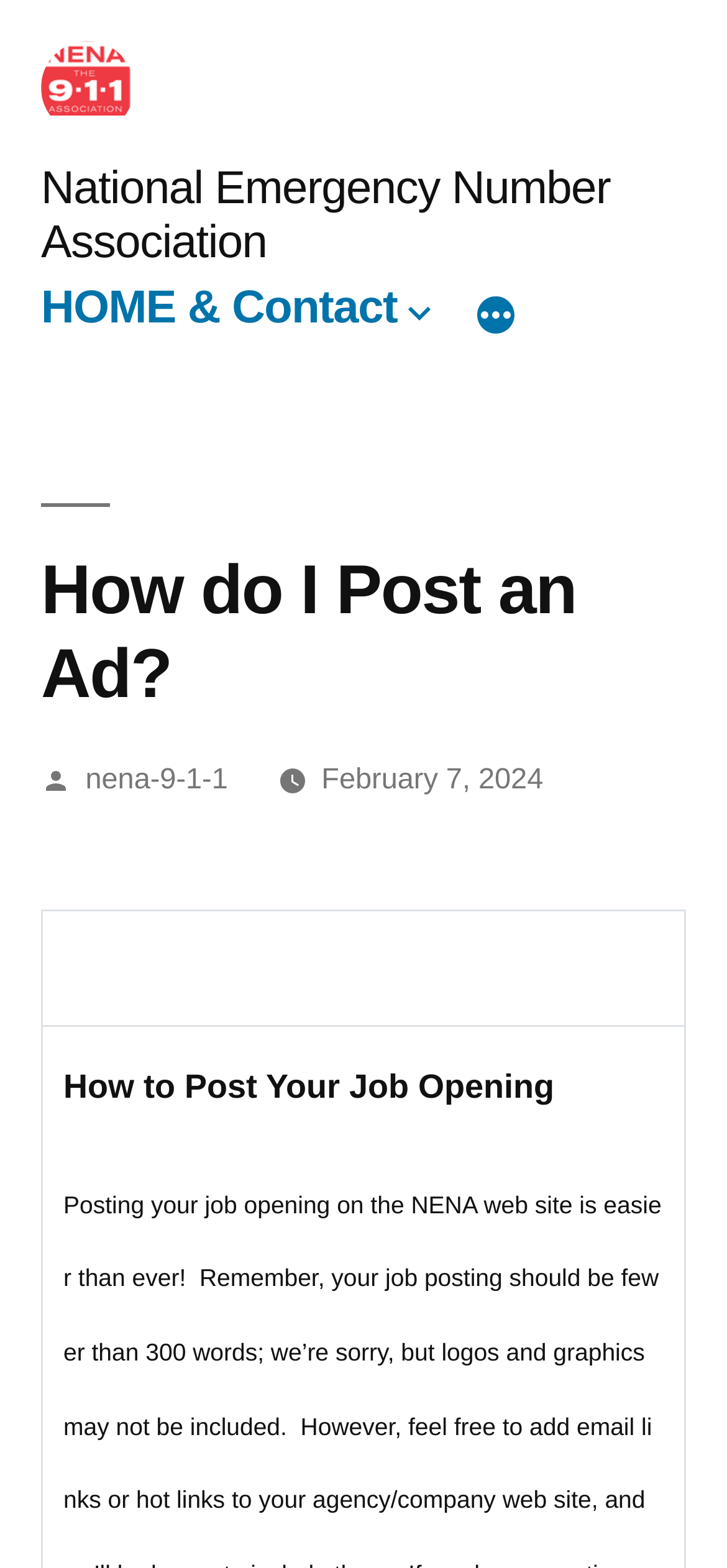Generate the main heading text from the webpage.

How do I Post an Ad?